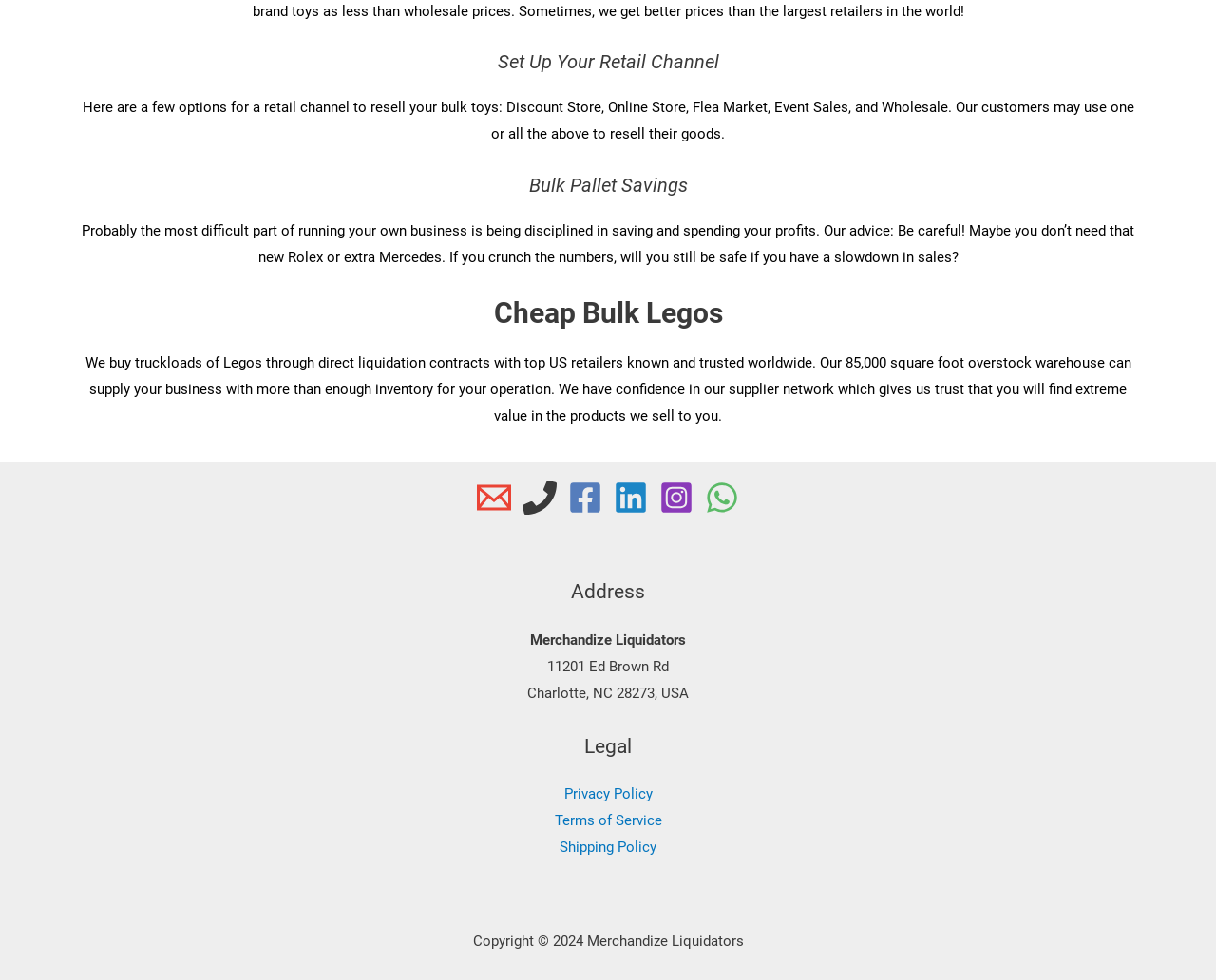Predict the bounding box for the UI component with the following description: "Email".

[0.392, 0.491, 0.42, 0.526]